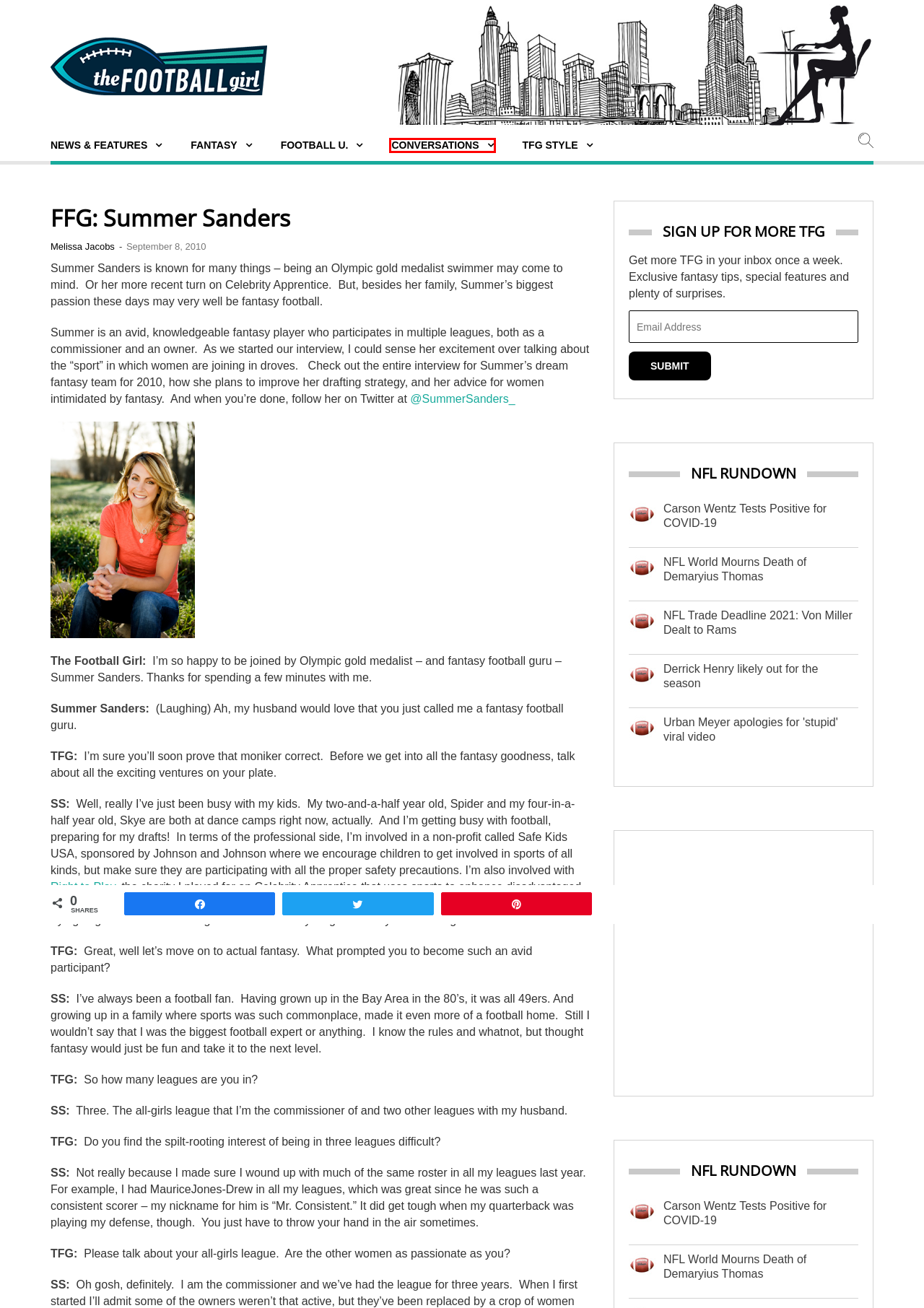Review the screenshot of a webpage containing a red bounding box around an element. Select the description that best matches the new webpage after clicking the highlighted element. The options are:
A. Urban Meyer apologies for 'stupid' viral video | The Football Girl
B. Football U. Archives | The Football Girl
C. Melissa Jacobs, Author at The Football Girl
D. Conversations Archives | The Football Girl
E. The Football Girl | Because Women Love Football Too
F. NFL Trade Deadline: Who's Been Shipped? | The Football Girl
G. Derrick Henry likely out for season | The Football Girl
H. Colts place Carson Wentz on reserve/COVID-19 list | The Football Girl

D